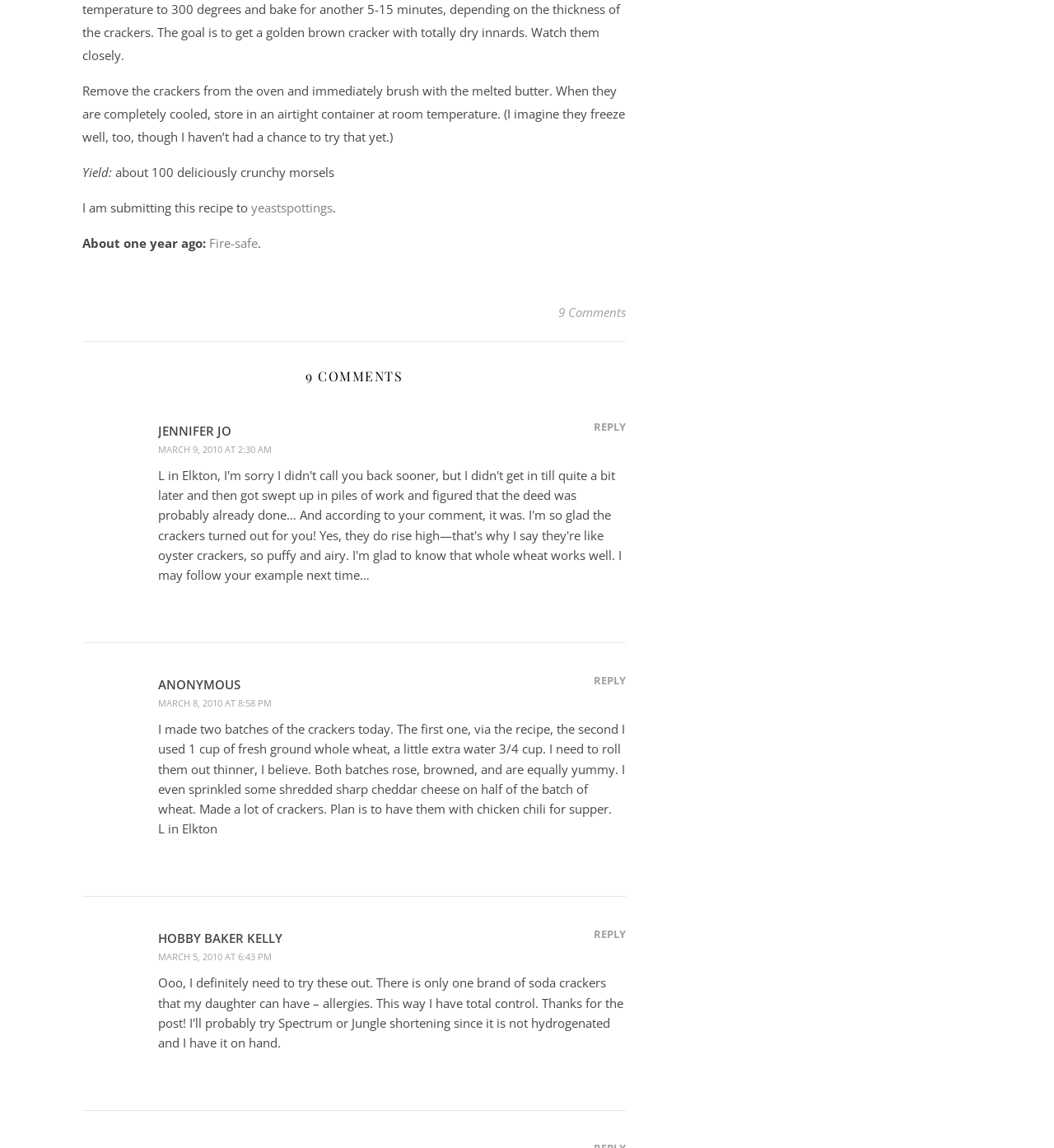Determine the bounding box coordinates for the region that must be clicked to execute the following instruction: "Click the 'fb-share-icon' button".

[0.081, 0.232, 0.097, 0.247]